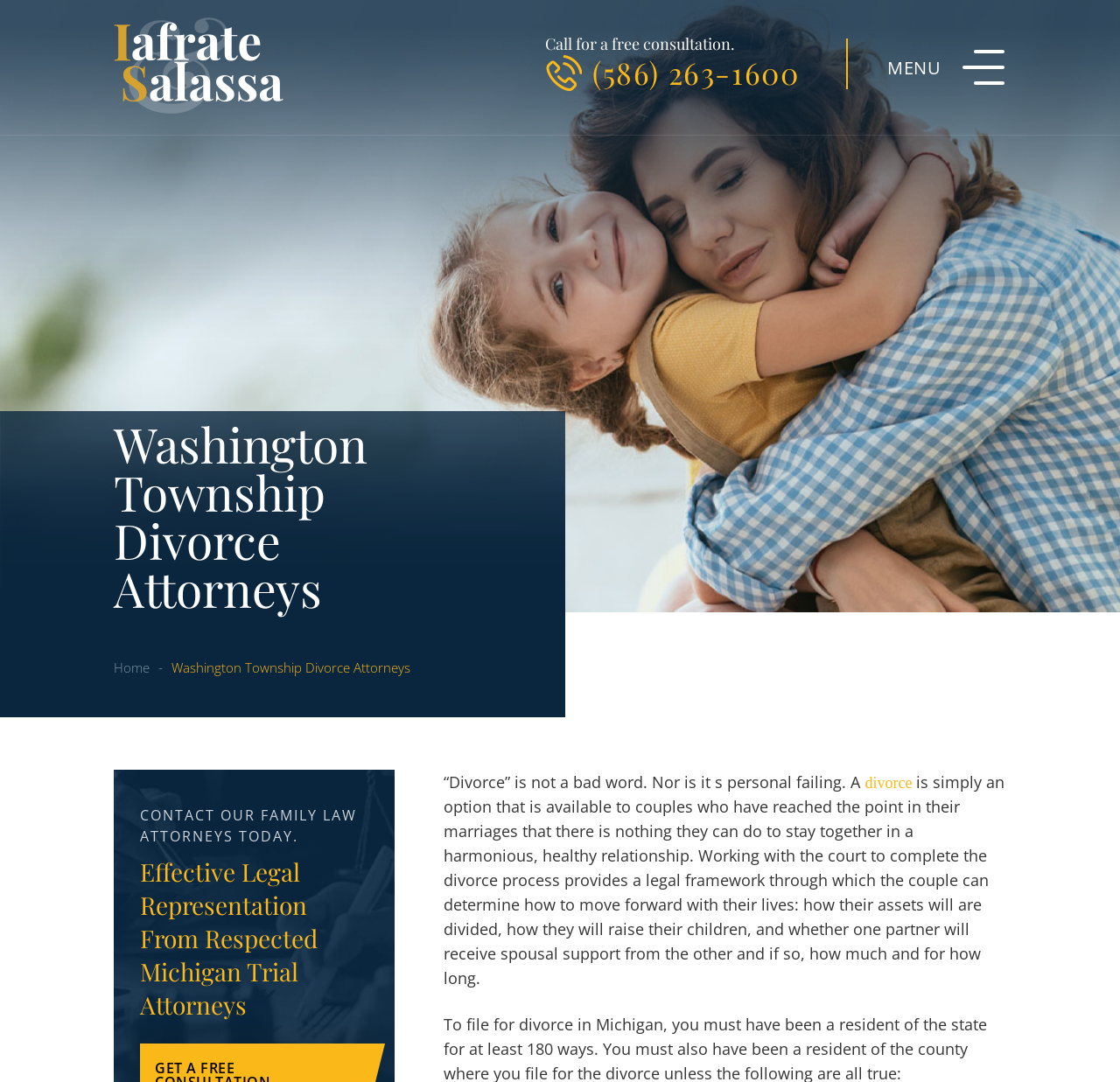Based on the image, provide a detailed and complete answer to the question: 
What is the topic of the webpage?

I determined the topic of the webpage by looking at the heading elements and the StaticText elements, which all seem to be related to divorce and family law.